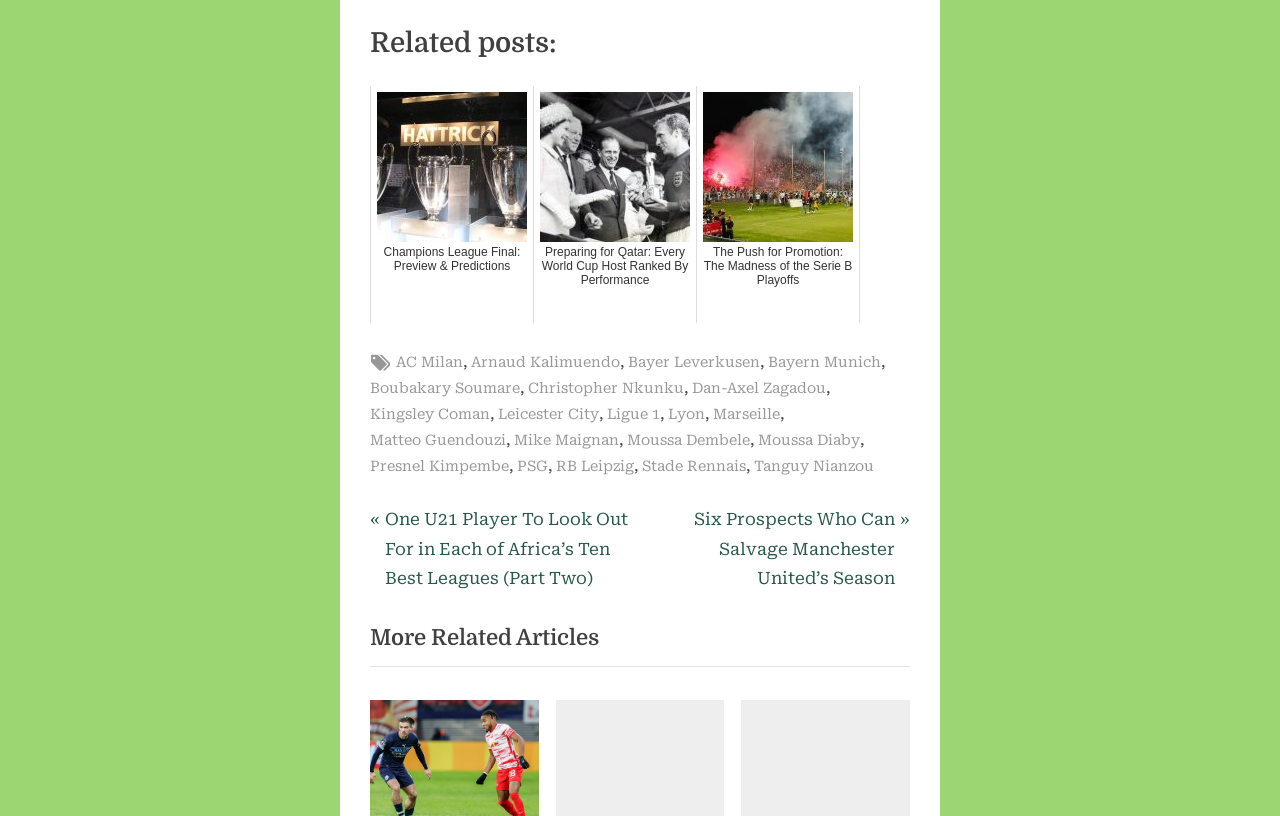What is the previous post title?
Look at the screenshot and give a one-word or phrase answer.

One U21 Player To Look Out For in Each of Africa’s Ten Best Leagues (Part Two)